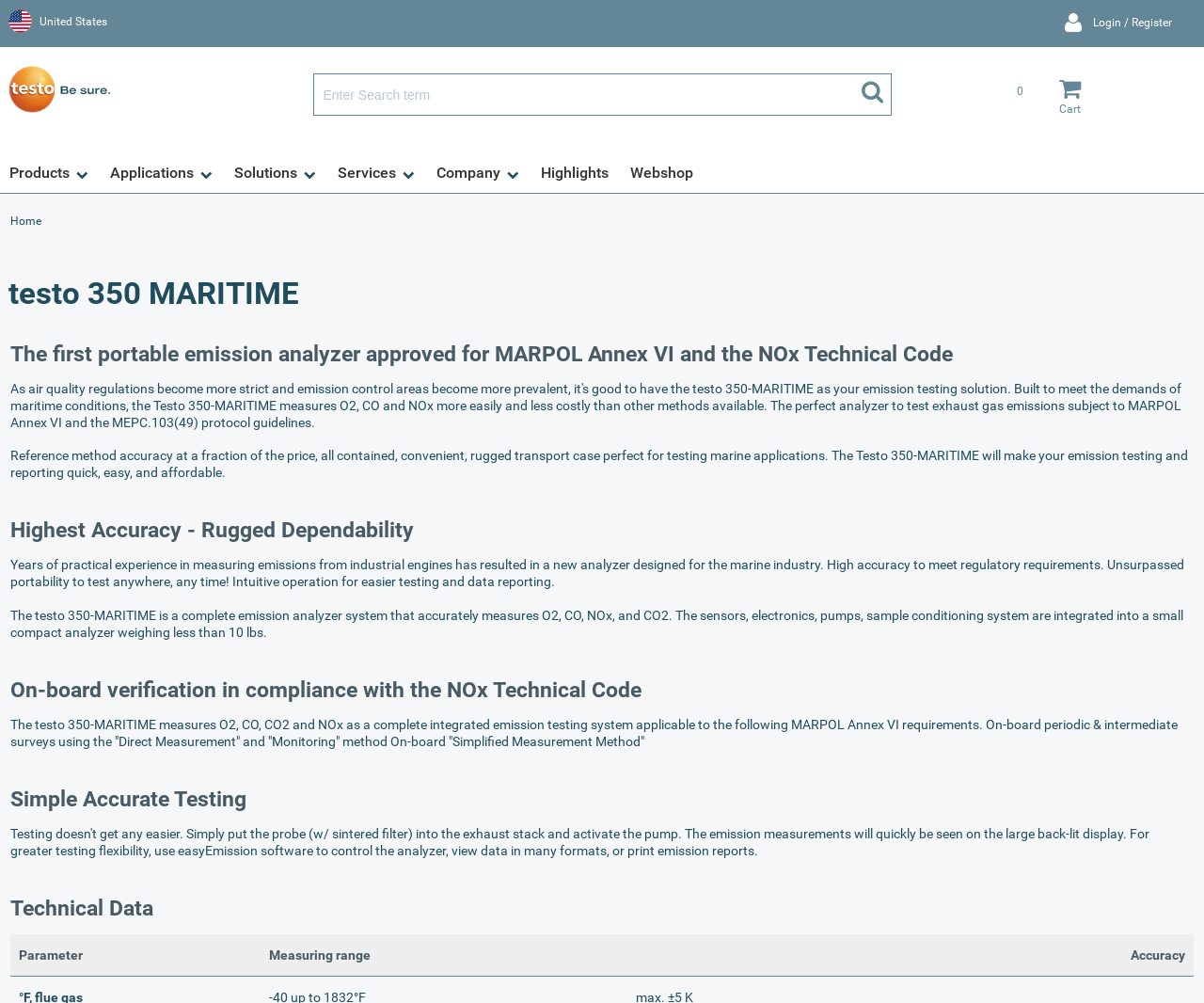Identify and provide the text of the main header on the webpage.

testo 350 MARITIME